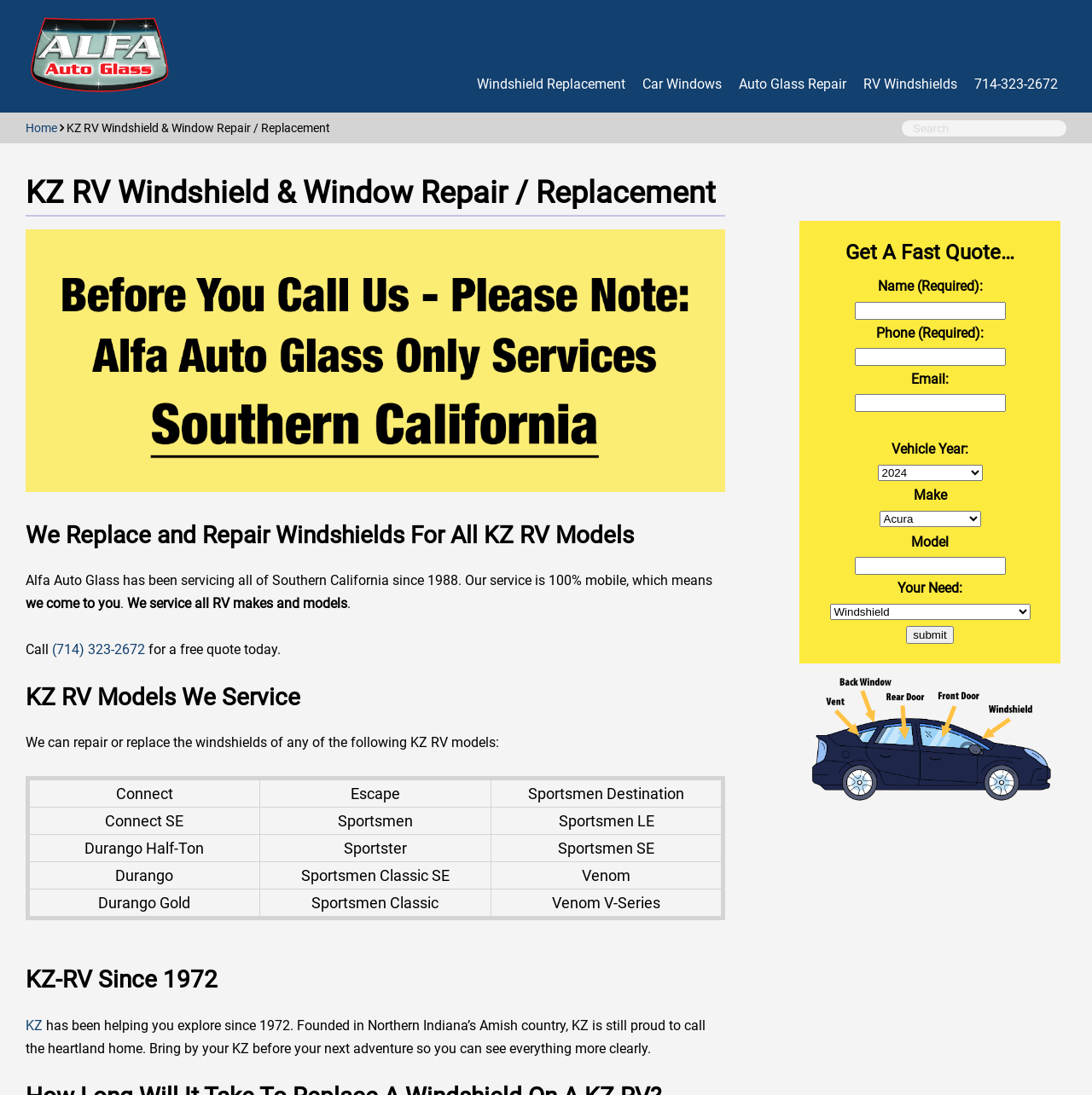What is the name of the company that has been servicing Southern California since 1988? Please answer the question using a single word or phrase based on the image.

Alfa Auto Glass